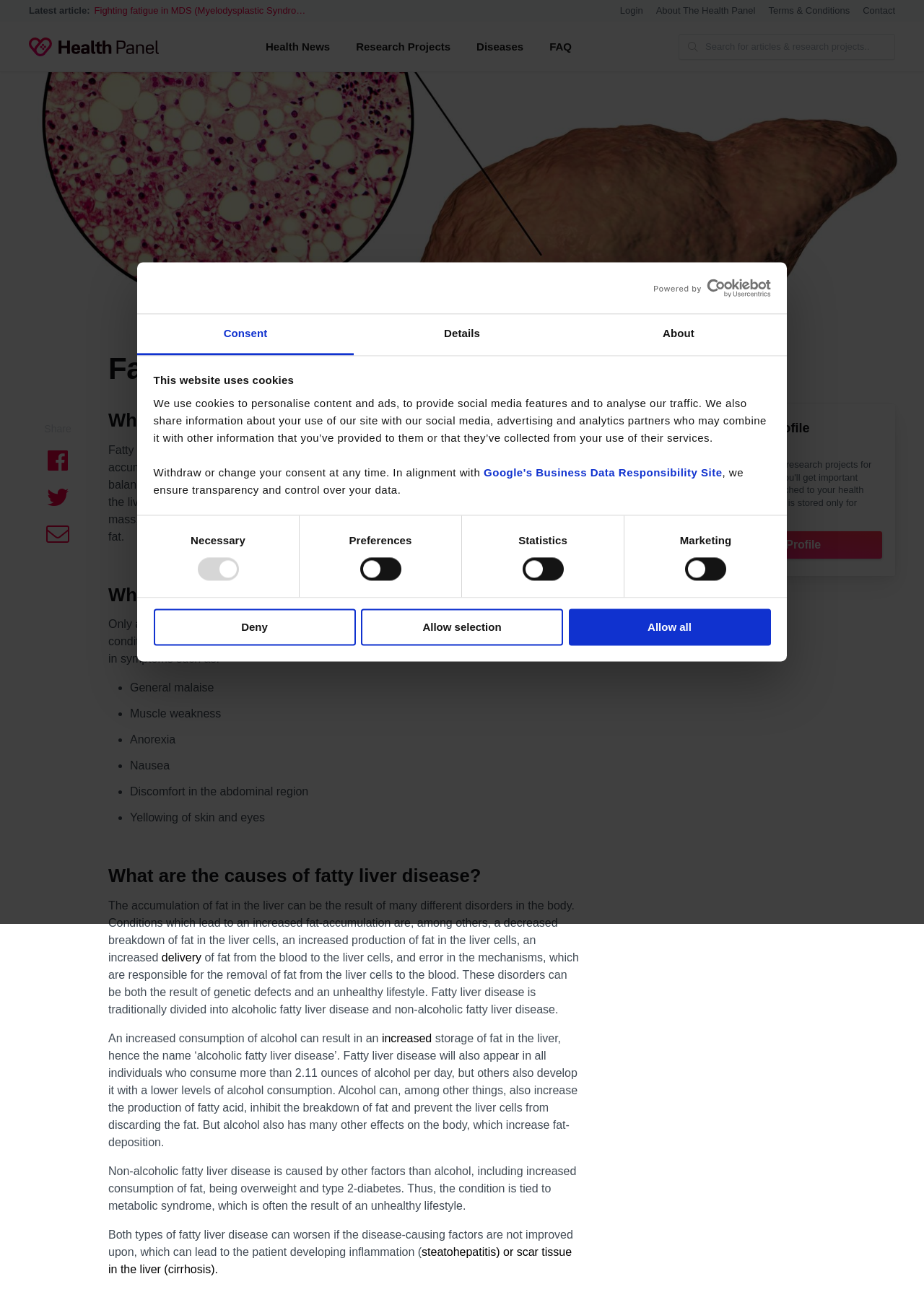Could you find the bounding box coordinates of the clickable area to complete this instruction: "Read about 'Fatty liver disease'"?

[0.117, 0.27, 0.627, 0.295]